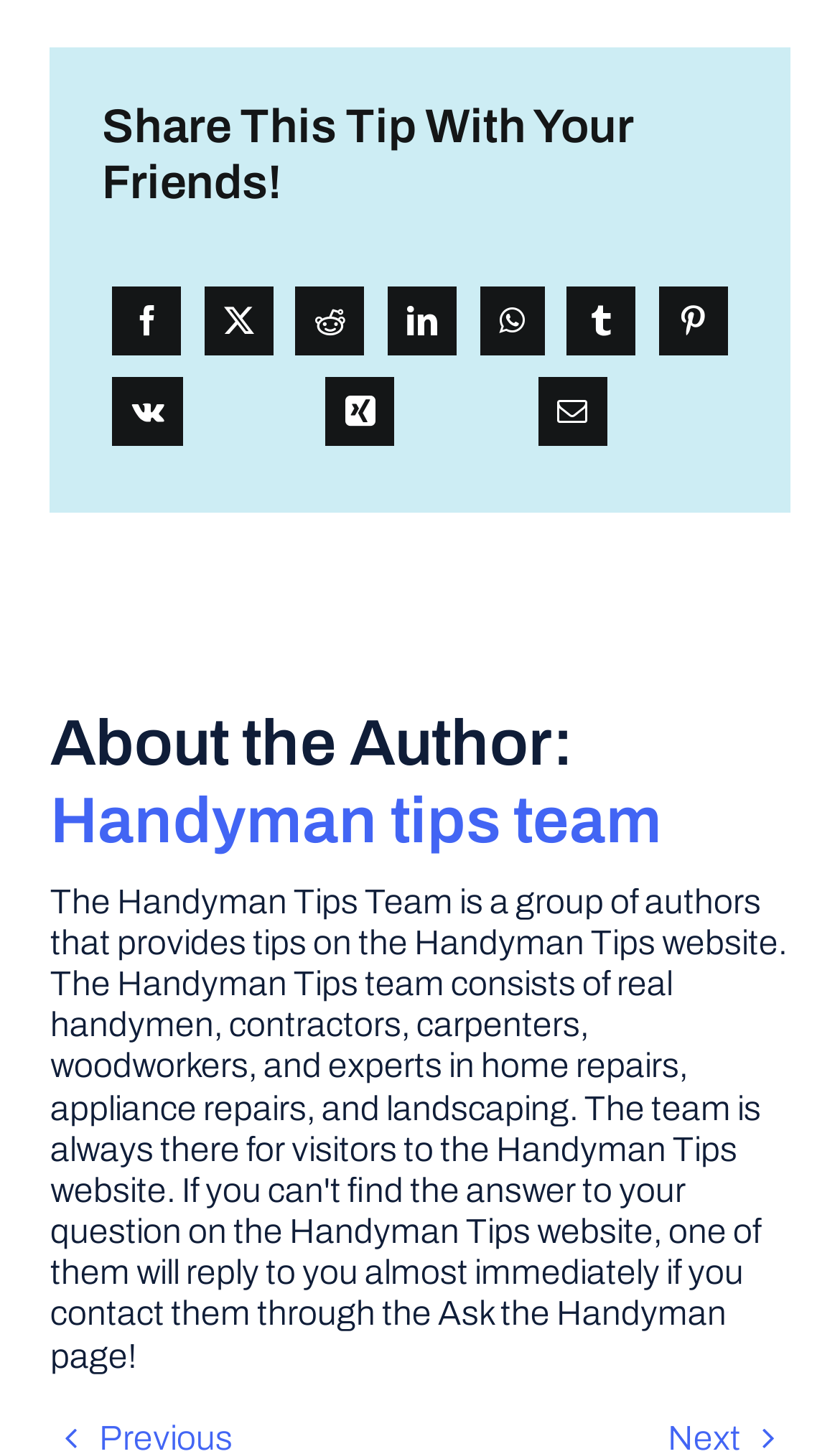How many sharing options are available?
Give a thorough and detailed response to the question.

There are 10 links provided for sharing this tip, including Facebook, Reddit, LinkedIn, WhatsApp, Tumblr, Pinterest, Vk, Xing, and Email.